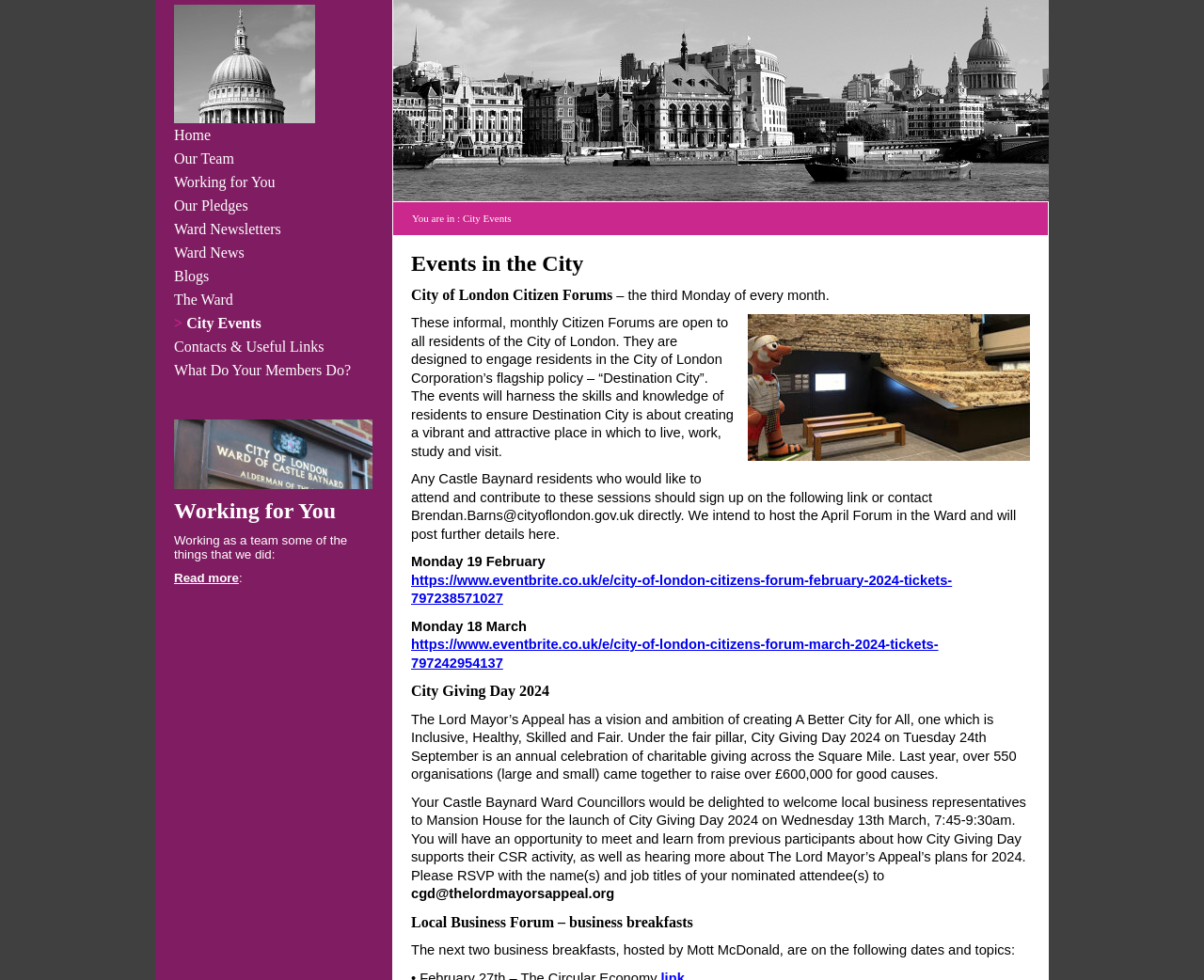What is the theme of the City Giving Day 2024?
Refer to the image and provide a concise answer in one word or phrase.

Charitable giving